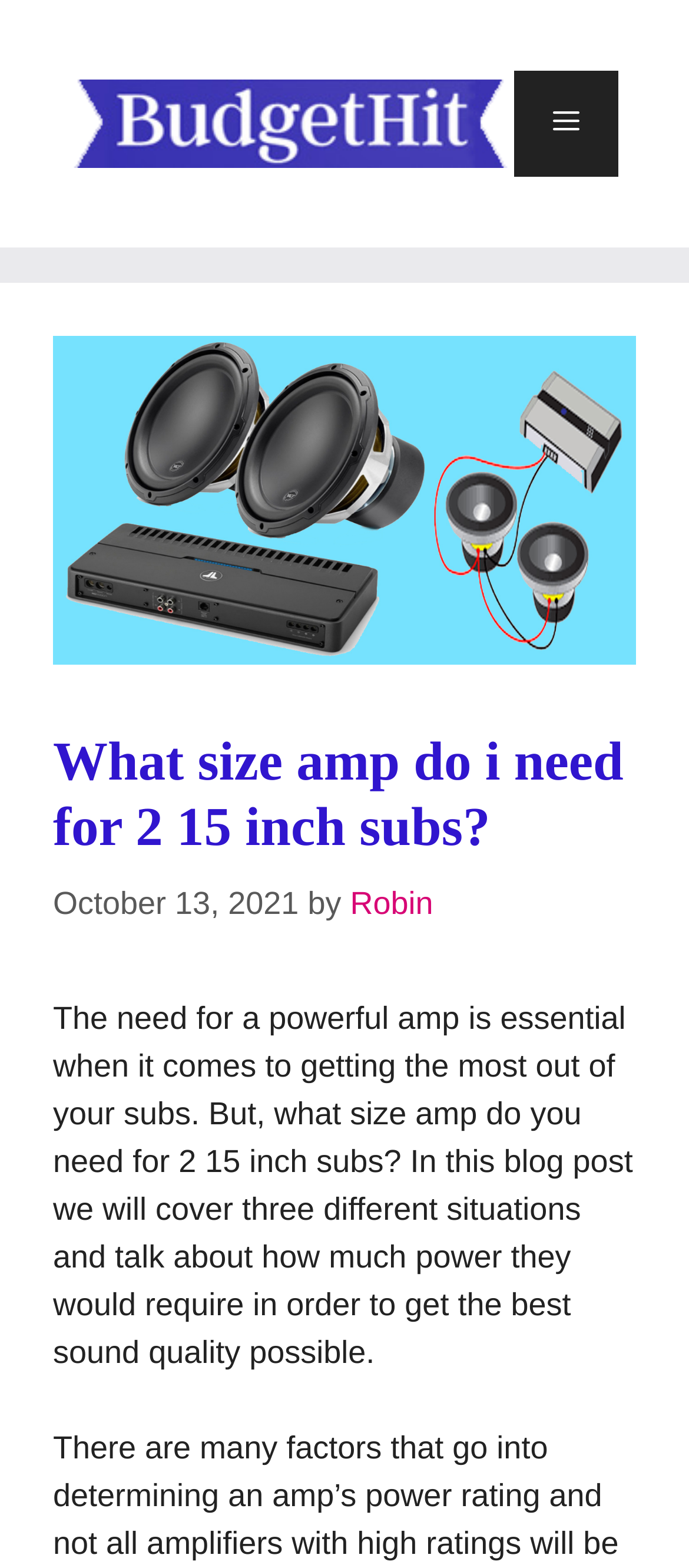What is the date of the blog post?
Please give a detailed and elaborate answer to the question based on the image.

I found the date of the blog post by looking at the time element in the header section, which contains the text 'October 13, 2021'.